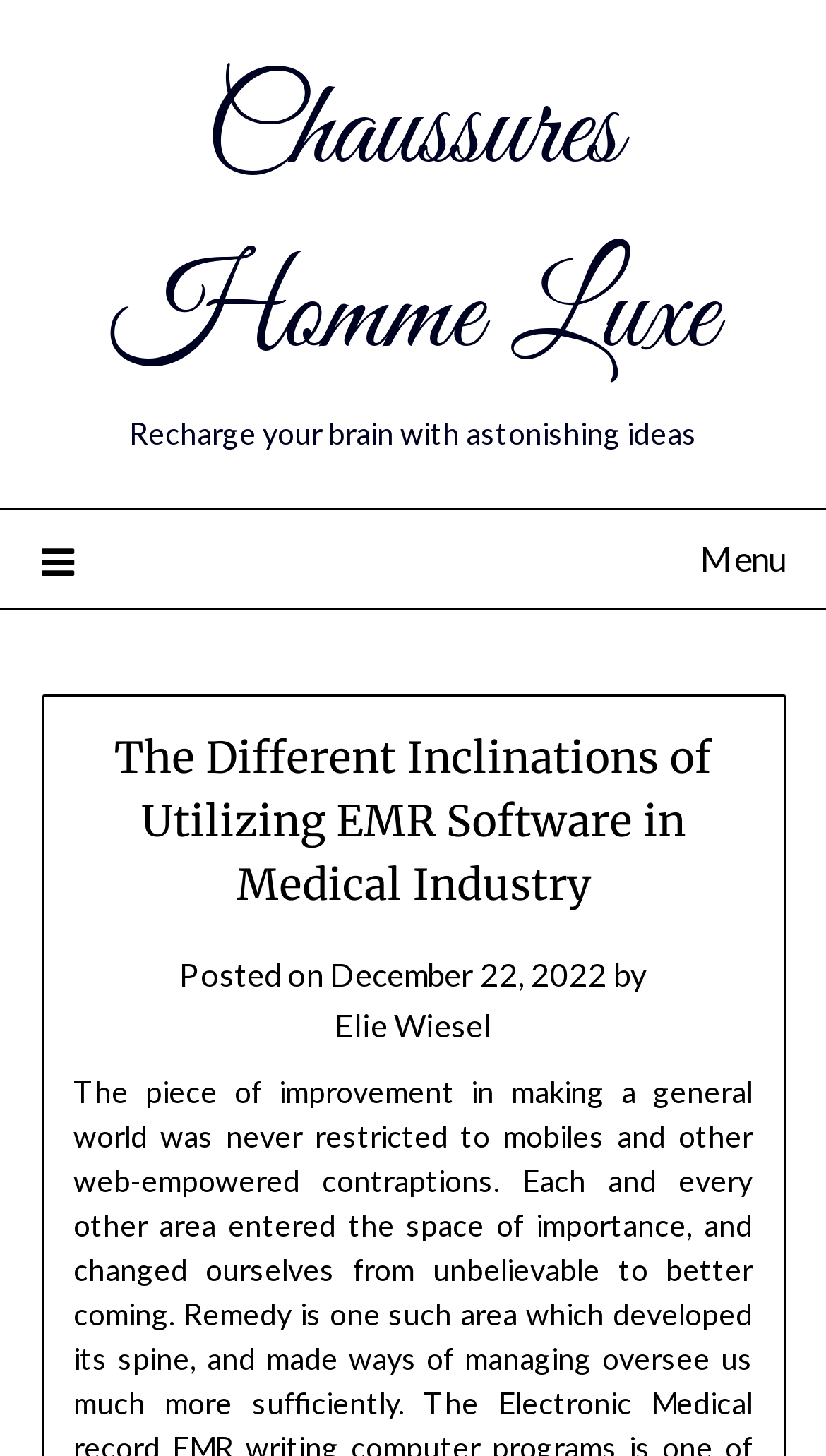Answer the question in one word or a short phrase:
What is the date of the latest article?

December 22, 2022